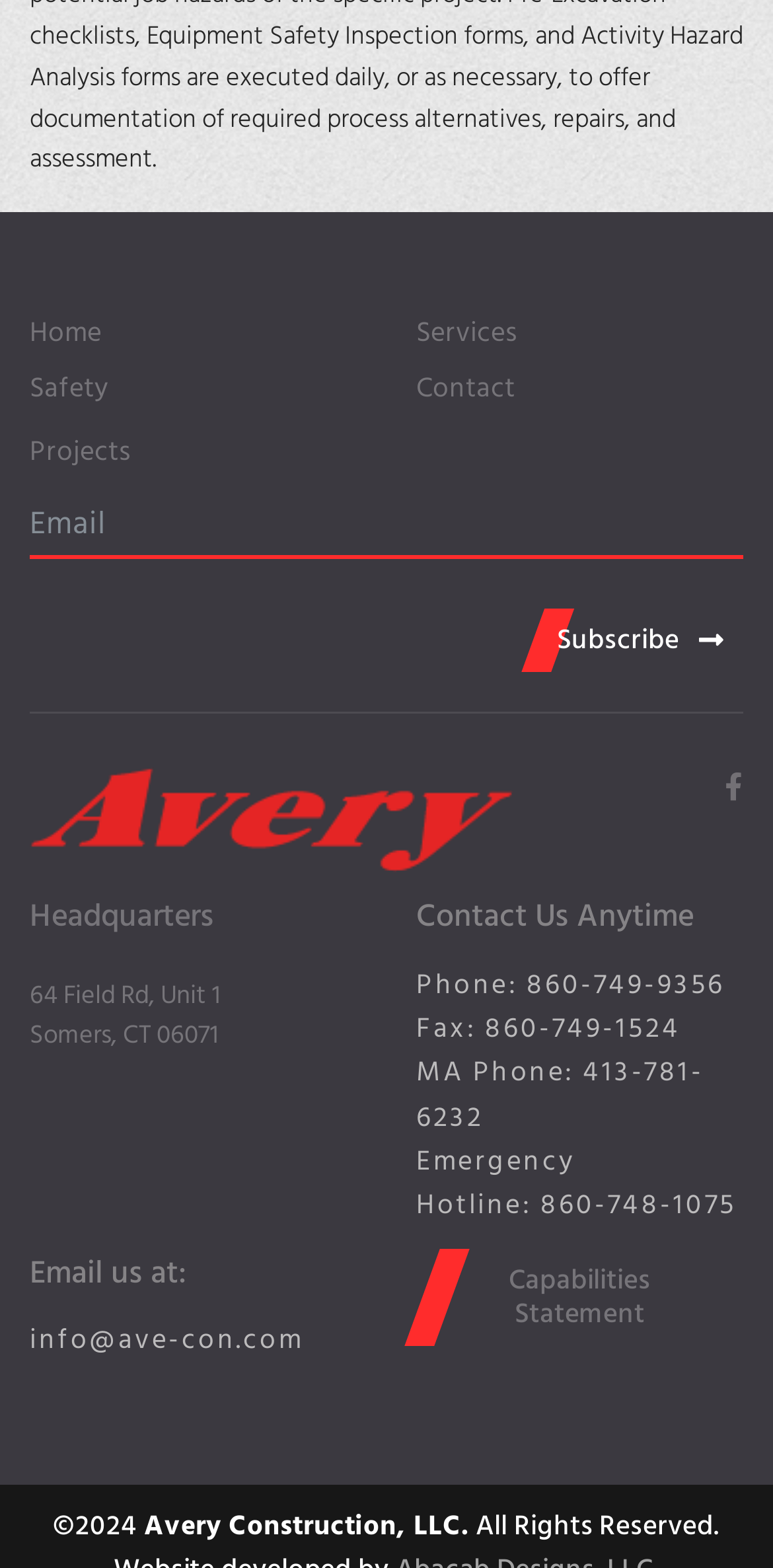What is the email address to contact?
Refer to the image and give a detailed answer to the question.

I looked for the email address to contact and found it in the 'Contact Us Anytime' section, which is 'info@ave-con.com'.